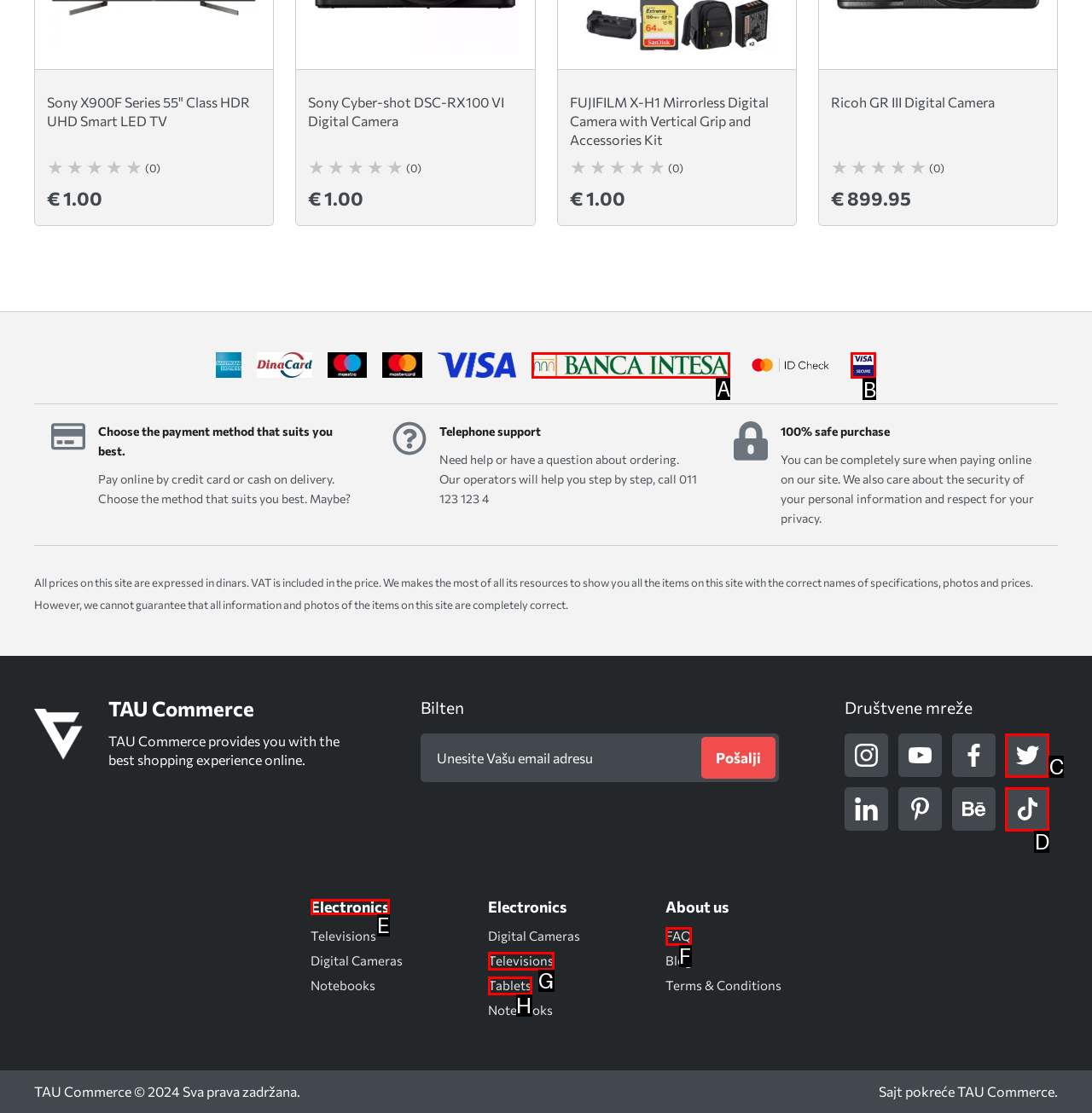Select the proper UI element to click in order to perform the following task: Click the Verified by visa logo. Indicate your choice with the letter of the appropriate option.

B